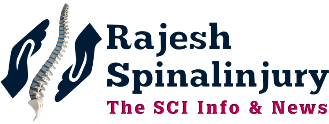Utilize the details in the image to give a detailed response to the question: What is the purpose of the website?

The title 'The SCI Info & News' and the overall design of the logo suggest that the website is dedicated to providing information and updates relevant to the spinal cord injury community.